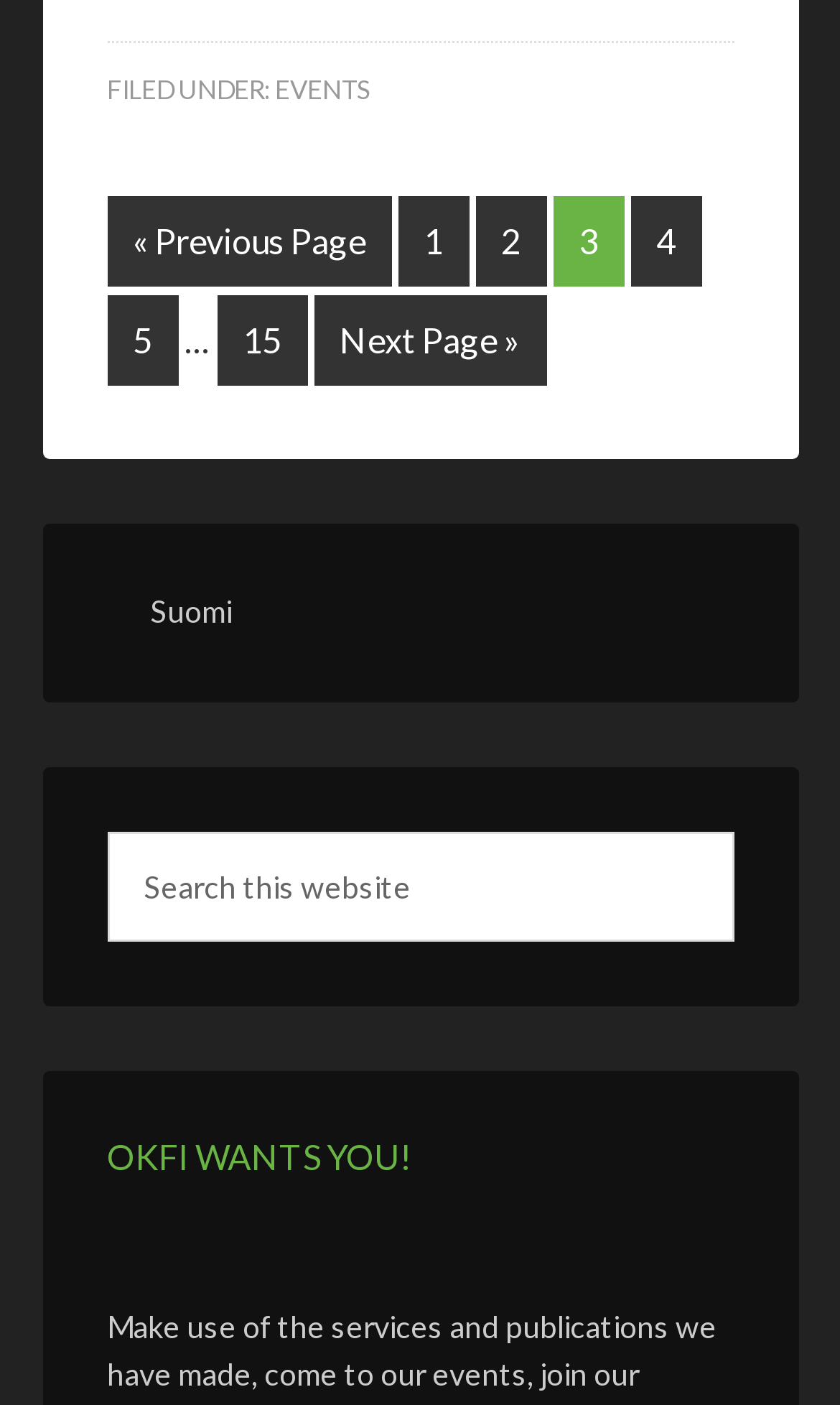Please find the bounding box coordinates of the clickable region needed to complete the following instruction: "go to page 2". The bounding box coordinates must consist of four float numbers between 0 and 1, i.e., [left, top, right, bottom].

[0.565, 0.14, 0.65, 0.204]